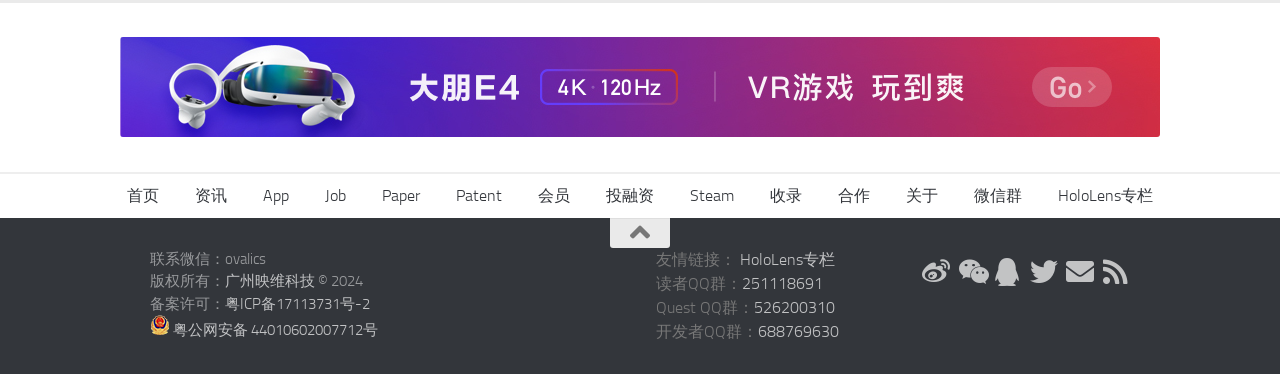Based on the element description aria-label="新浪微博" title="新浪微博", identify the bounding box of the UI element in the given webpage screenshot. The coordinates should be in the format (top-left x, top-left y, bottom-right x, bottom-right y) and must be between 0 and 1.

[0.72, 0.689, 0.742, 0.764]